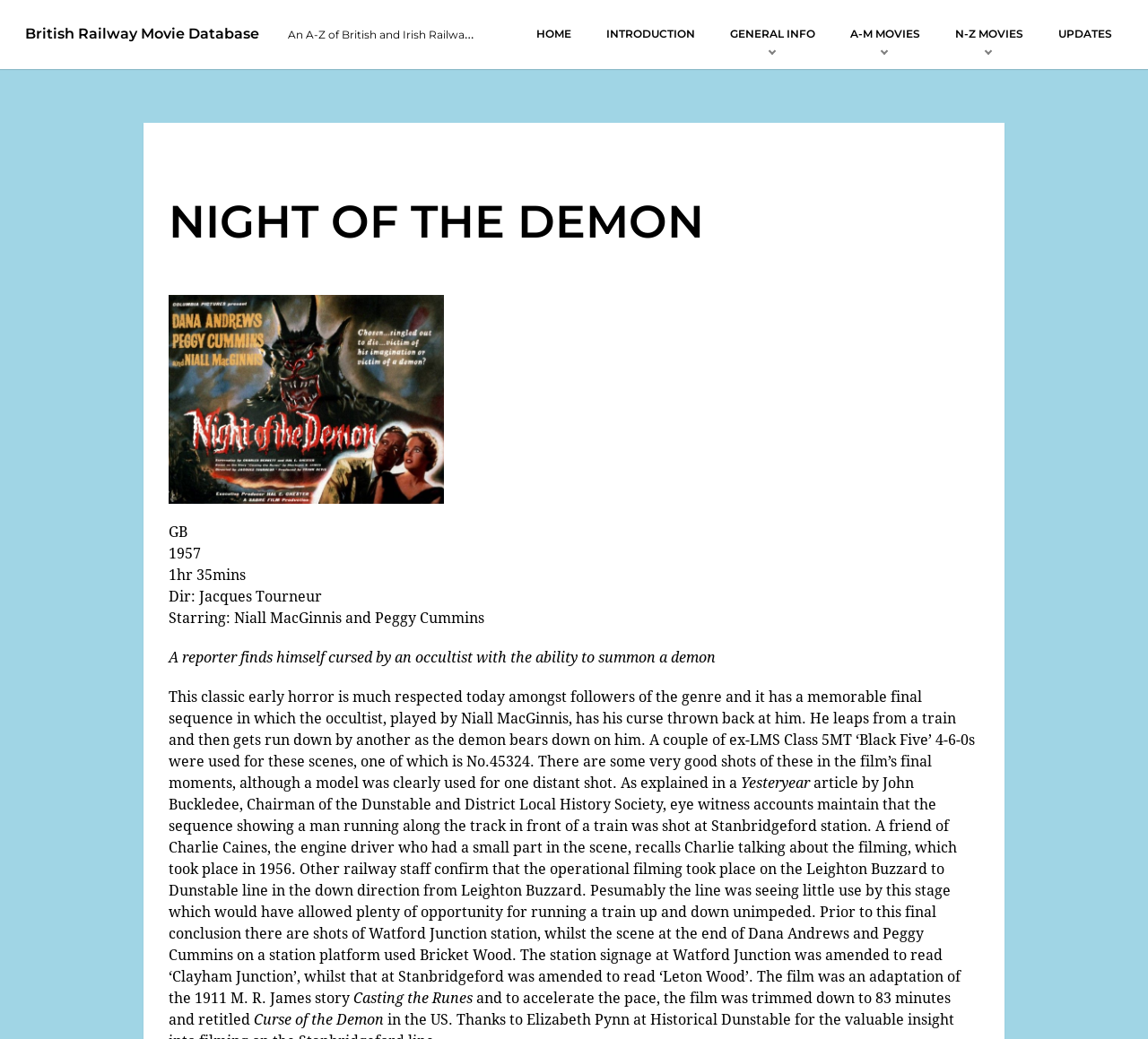Can you determine the main header of this webpage?

NIGHT OF THE DEMON